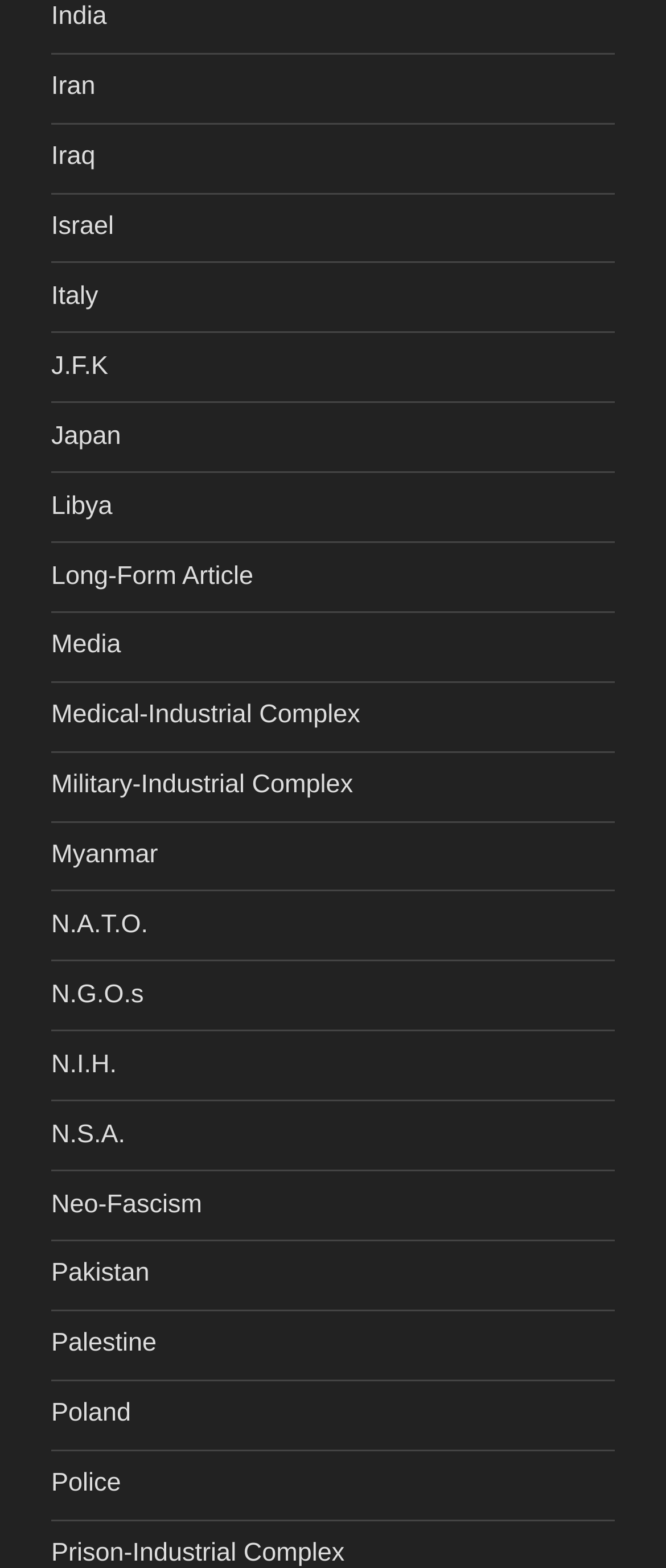What is the first country listed?
Based on the screenshot, answer the question with a single word or phrase.

India